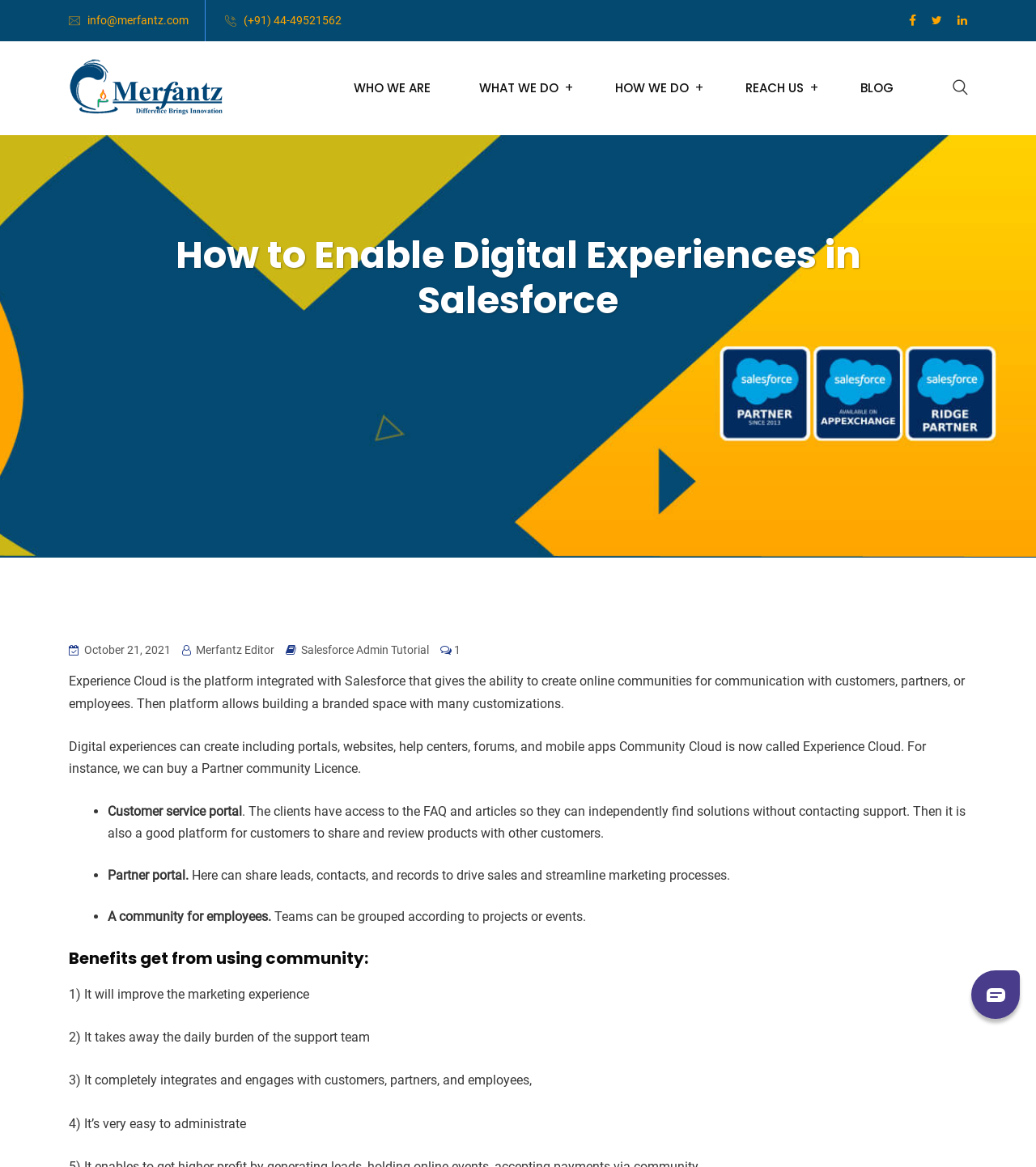What is the purpose of Experience Cloud?
Based on the image, answer the question with a single word or brief phrase.

Create online communities